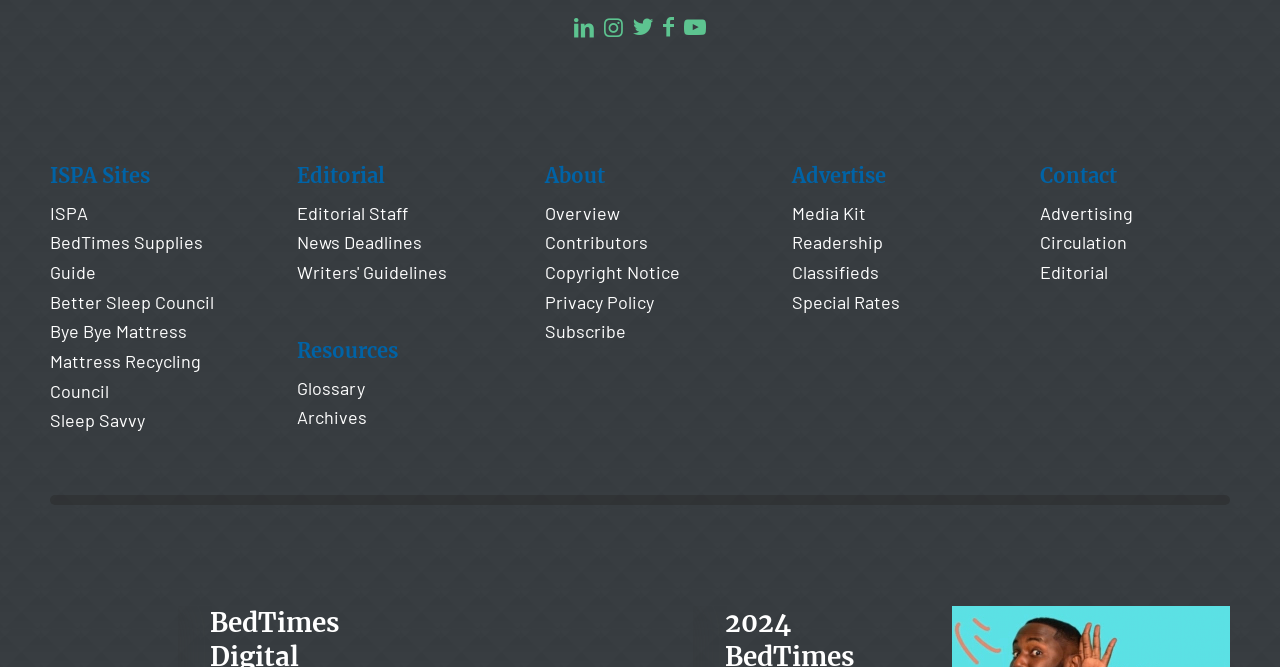How many social media links are available?
Using the visual information, respond with a single word or phrase.

5